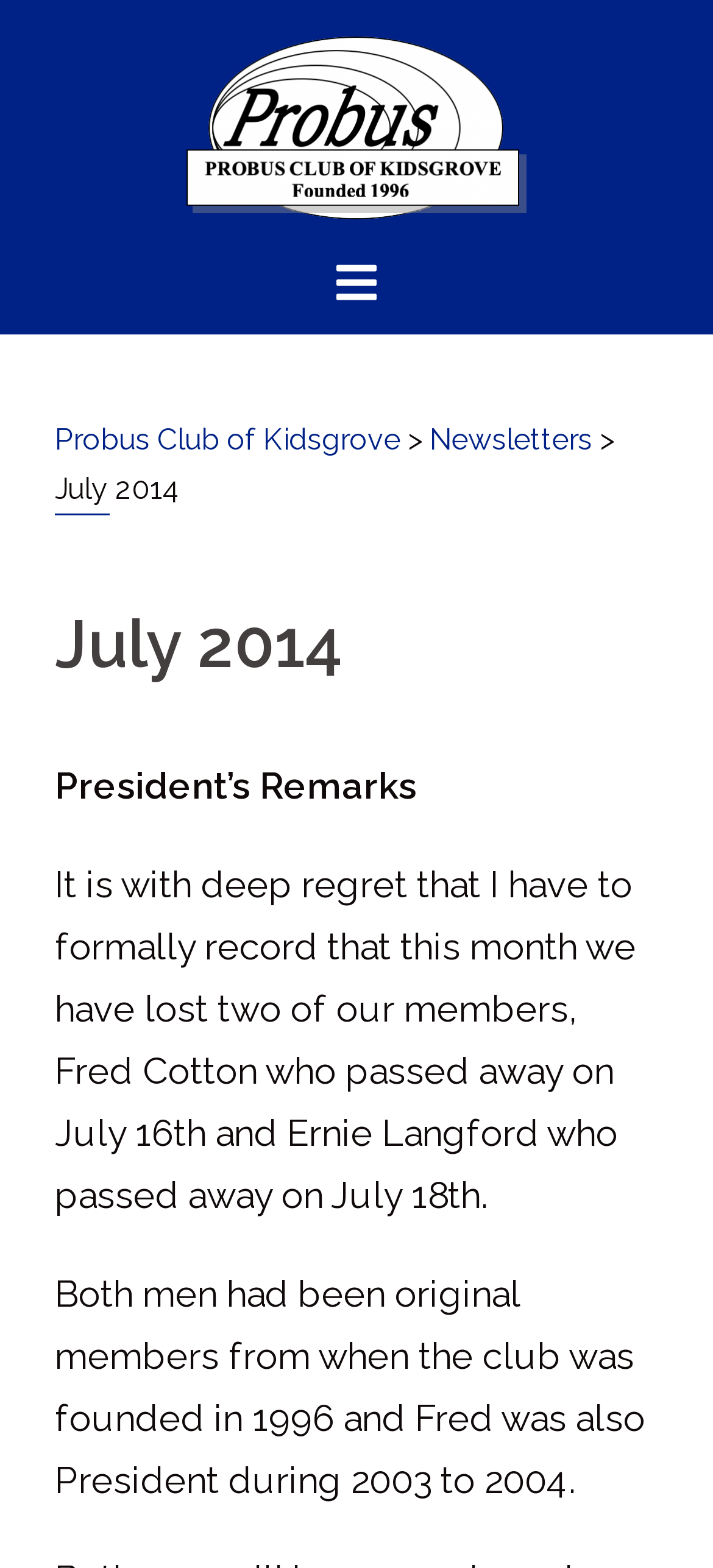By analyzing the image, answer the following question with a detailed response: When was the club founded?

According to the president's remarks, both Fred Cotton and Ernie Langford were original members of the club, which was founded in 1996.